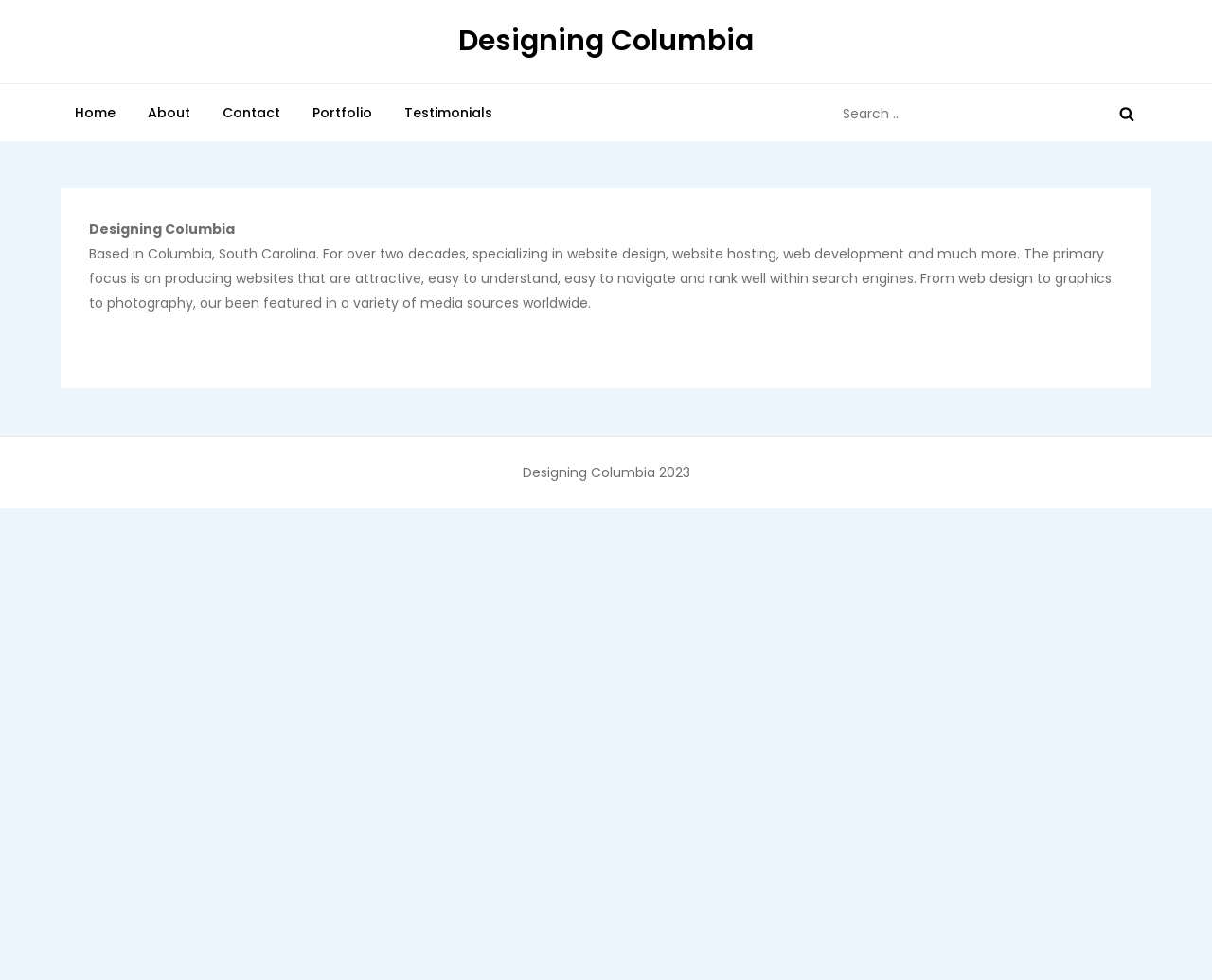Locate the bounding box coordinates of the element to click to perform the following action: 'click on the home link'. The coordinates should be given as four float values between 0 and 1, in the form of [left, top, right, bottom].

[0.05, 0.086, 0.107, 0.144]